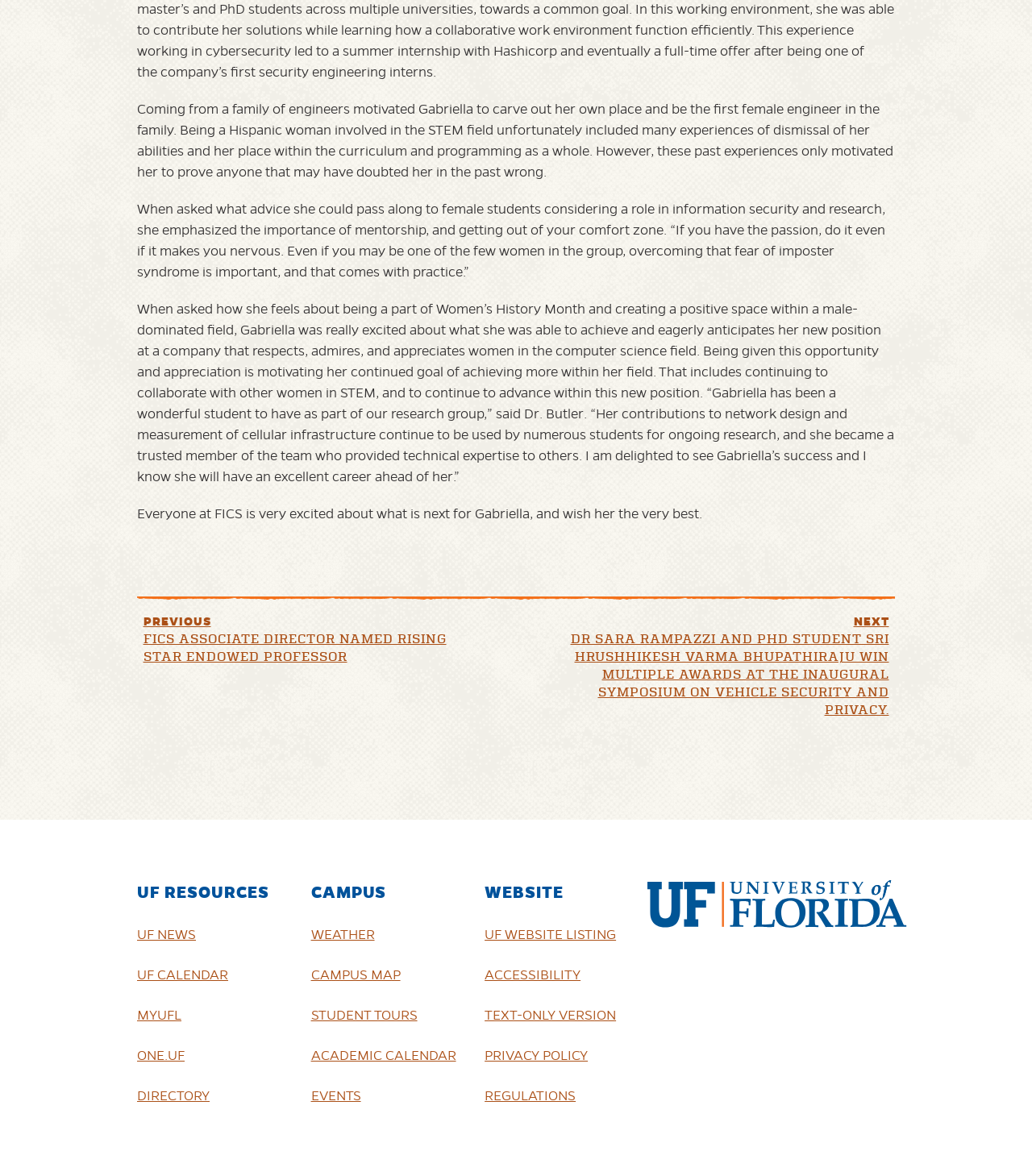What is the category of the link 'UF NEWS'?
Can you give a detailed and elaborate answer to the question?

The link 'UF NEWS' is categorized under 'UF RESOURCES', which is a heading on the webpage that includes links to various university resources.